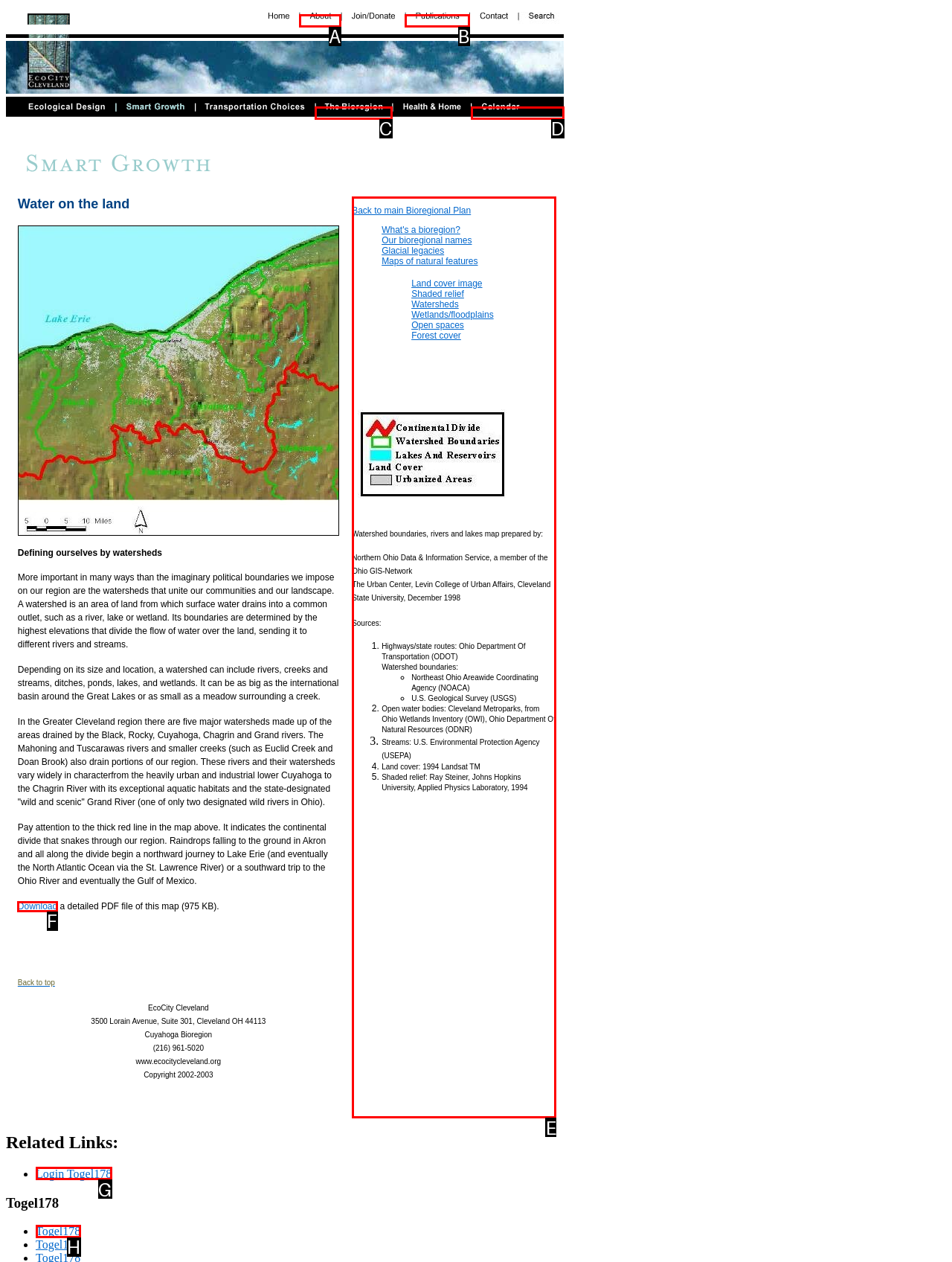Select the proper UI element to click in order to perform the following task: Click the link to view the main Bioregional Plan. Indicate your choice with the letter of the appropriate option.

E